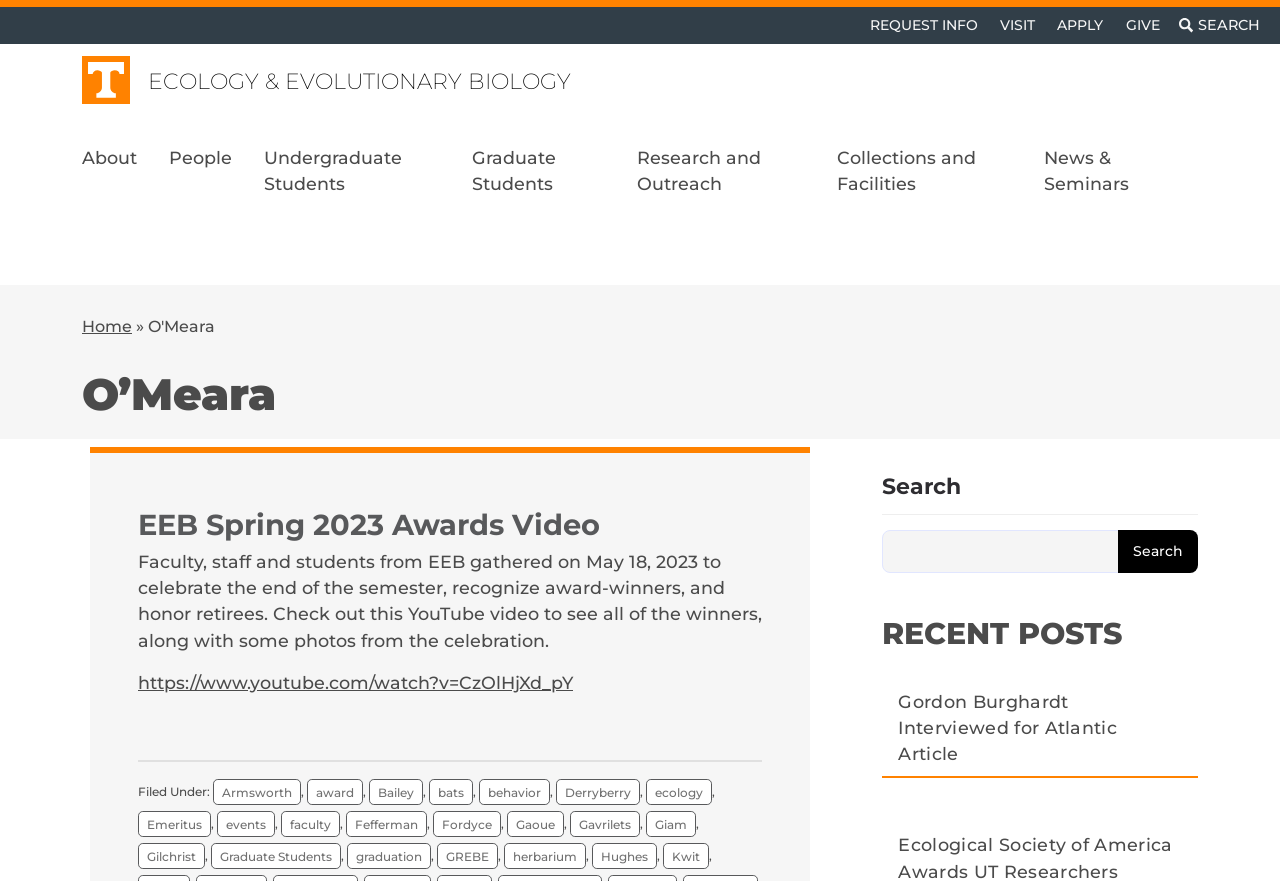Using the format (top-left x, top-left y, bottom-right x, bottom-right y), and given the element description, identify the bounding box coordinates within the screenshot: Request Info

[0.671, 0.008, 0.772, 0.05]